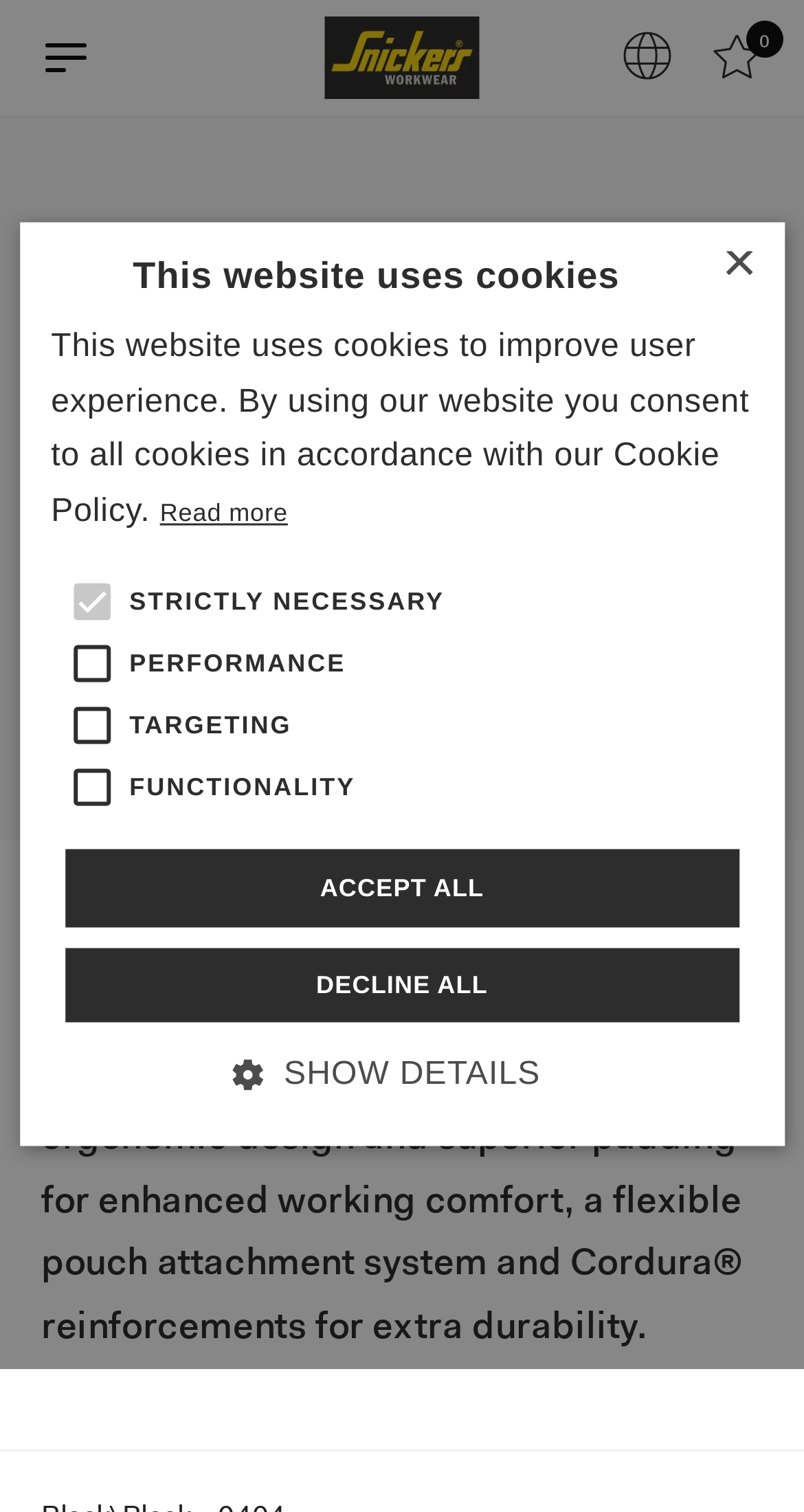Using the webpage screenshot, locate the HTML element that fits the following description and provide its bounding box: "parent_node: 0 aria-label="Menu"".

[0.021, 0.005, 0.144, 0.071]